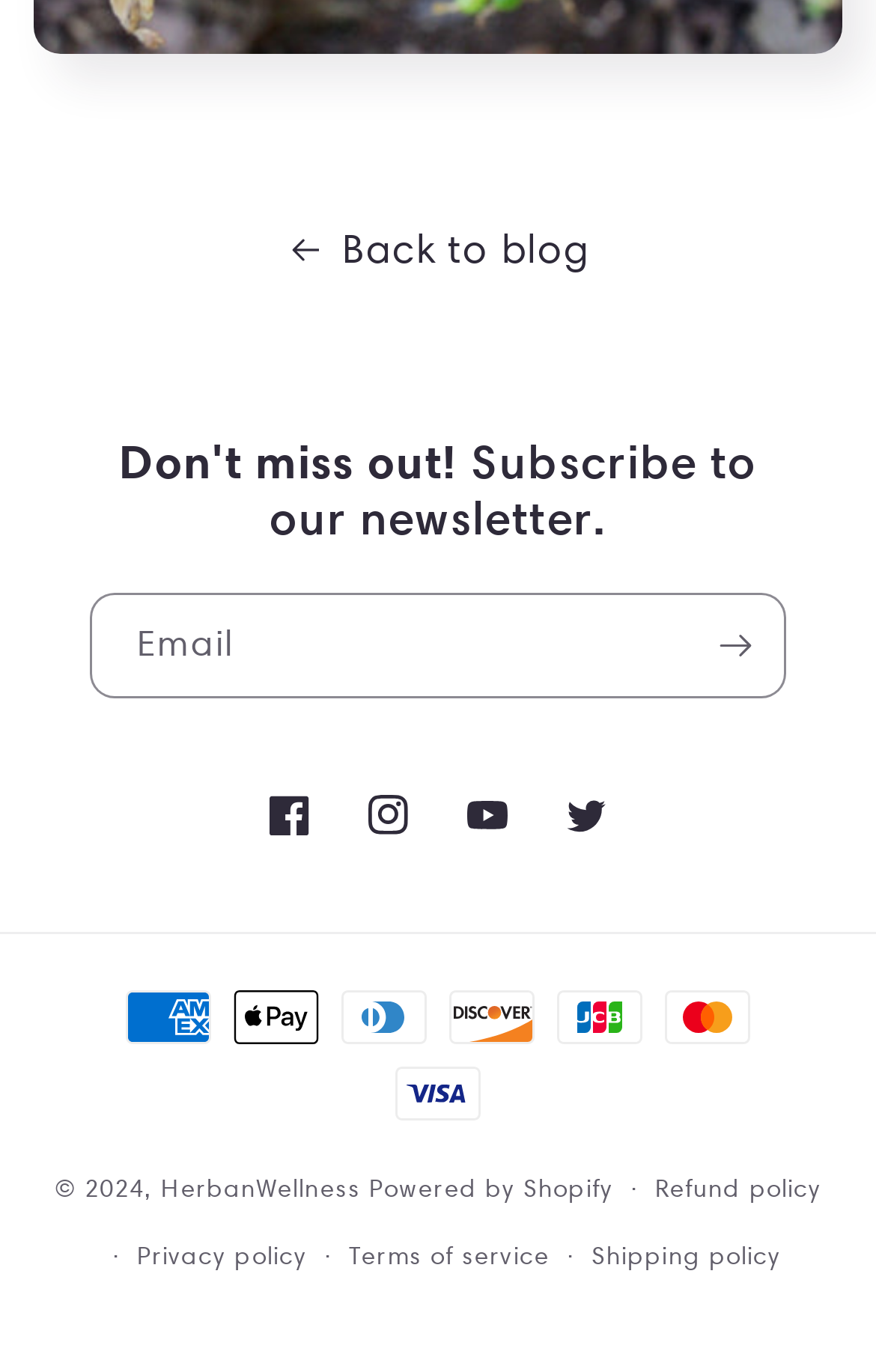Identify the bounding box coordinates for the element you need to click to achieve the following task: "Go back to blog". Provide the bounding box coordinates as four float numbers between 0 and 1, in the form [left, top, right, bottom].

[0.0, 0.156, 1.0, 0.209]